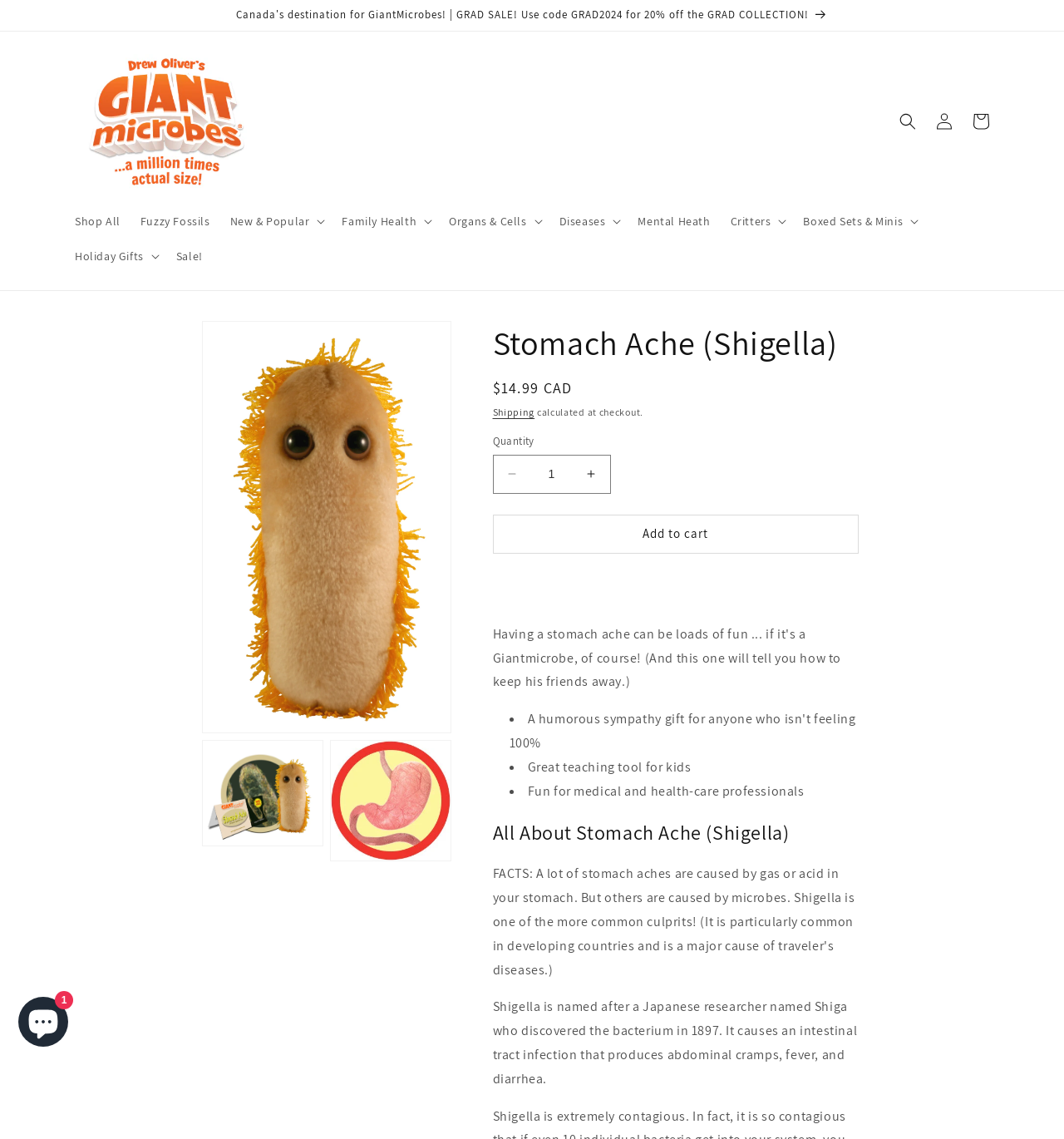What is the function of the 'Add to cart' button?
Refer to the image and respond with a one-word or short-phrase answer.

Adds product to cart